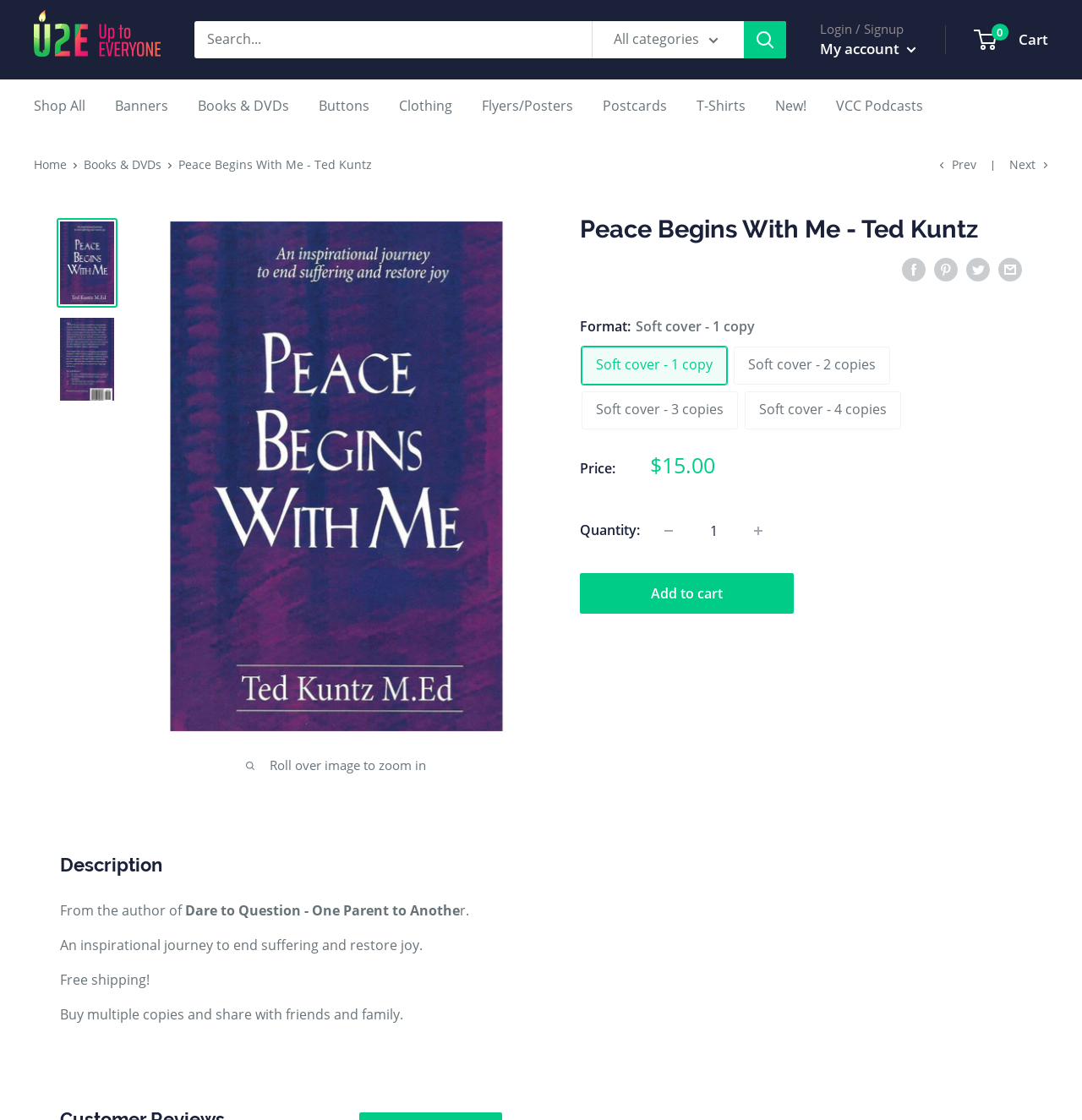Please give a one-word or short phrase response to the following question: 
What is the name of the book being described?

Peace Begins With Me